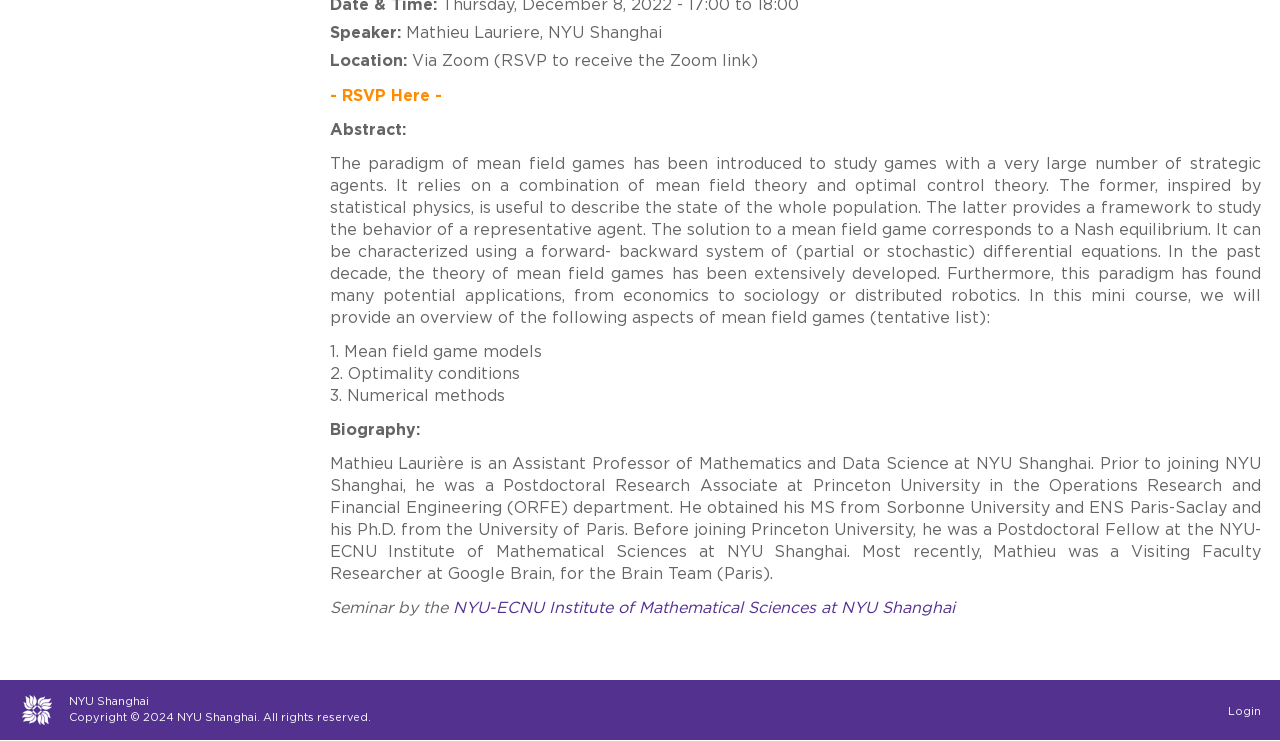Determine the bounding box for the UI element that matches this description: "- RSVP Here -".

[0.258, 0.117, 0.345, 0.141]